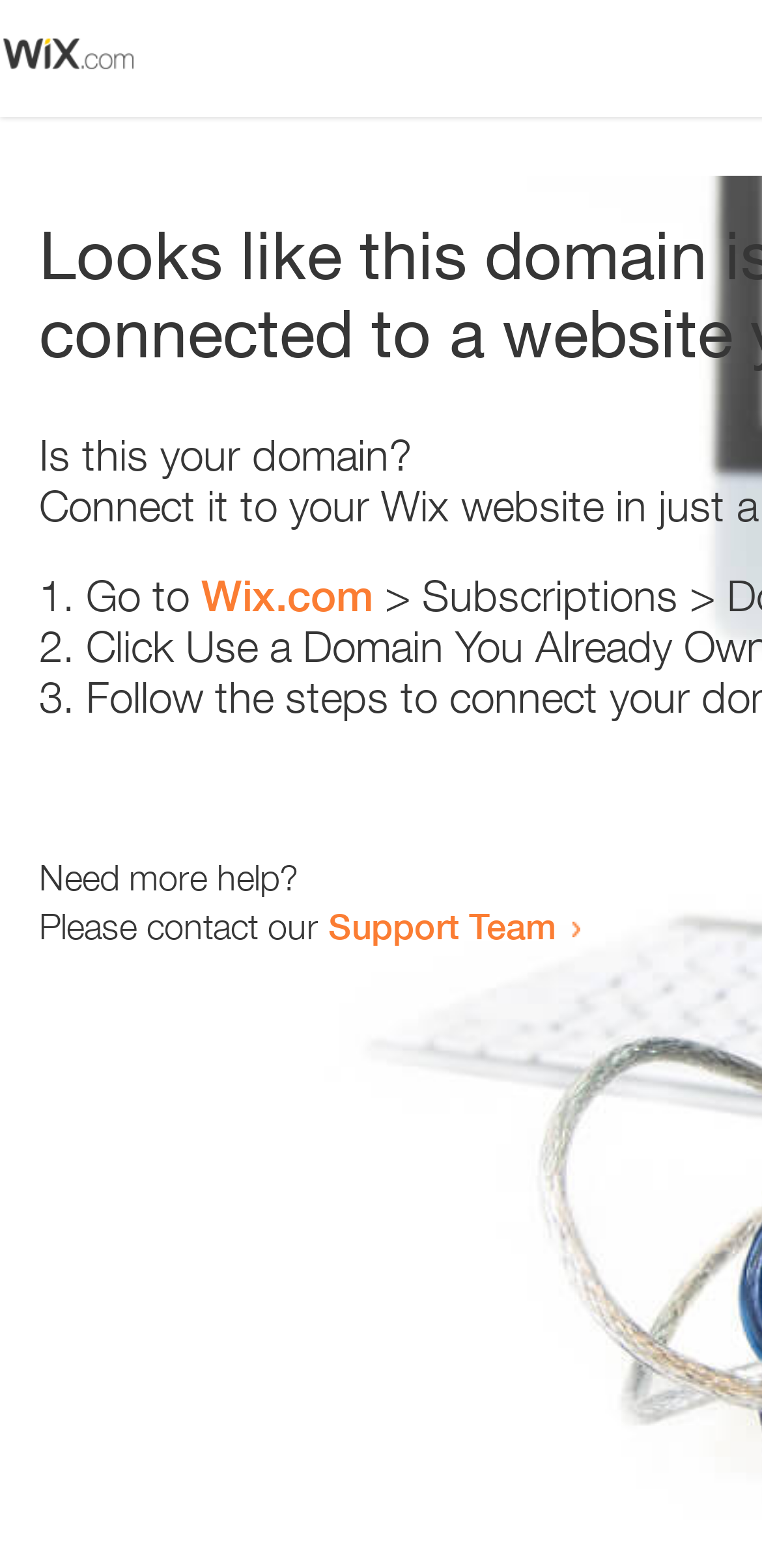Please analyze the image and provide a thorough answer to the question:
Who to contact for more help?

The webpage contains a link 'Support Team' which suggests that users should contact the Support Team for more help. This is further supported by the text 'Need more help?' and 'Please contact our'.